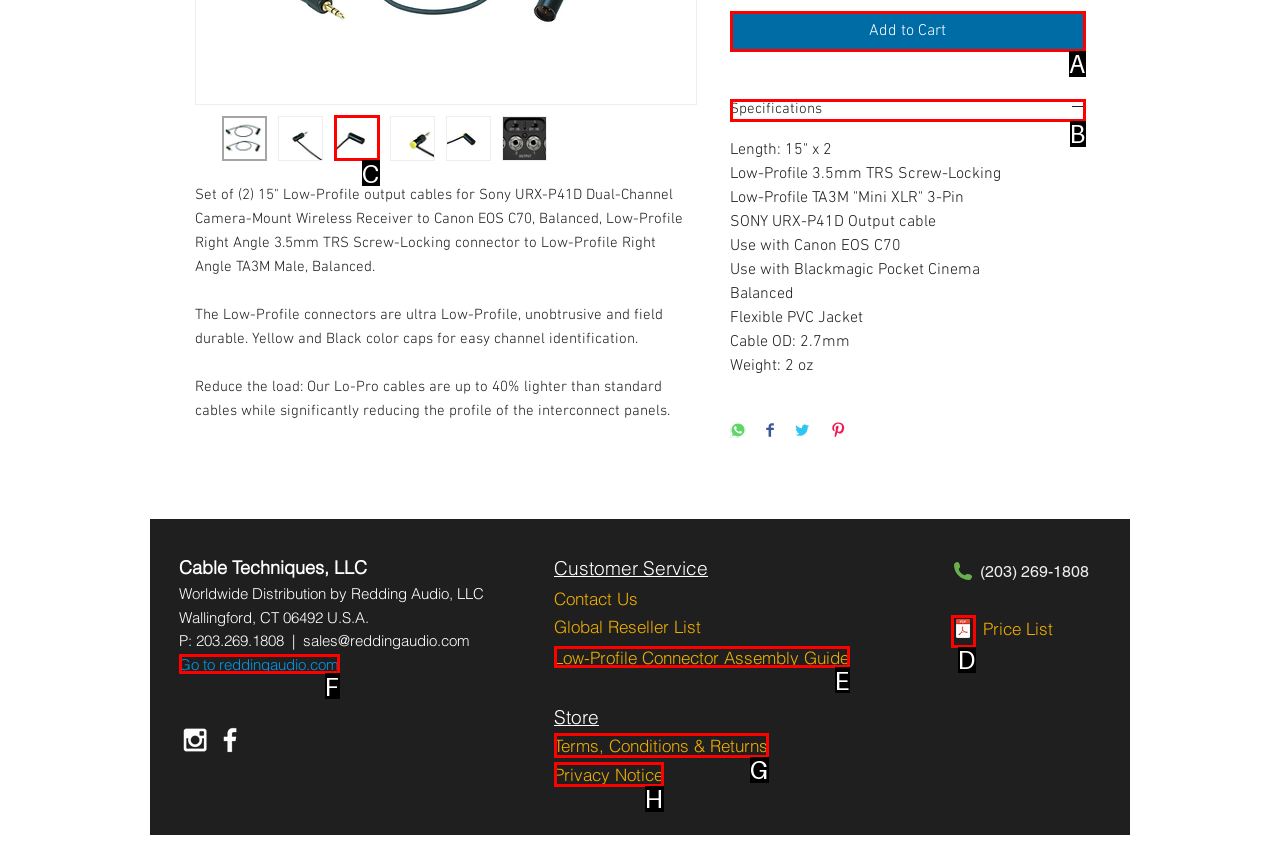Using the description: title="CT-PGRPL-2-1-2023.pdf", find the corresponding HTML element. Provide the letter of the matching option directly.

D